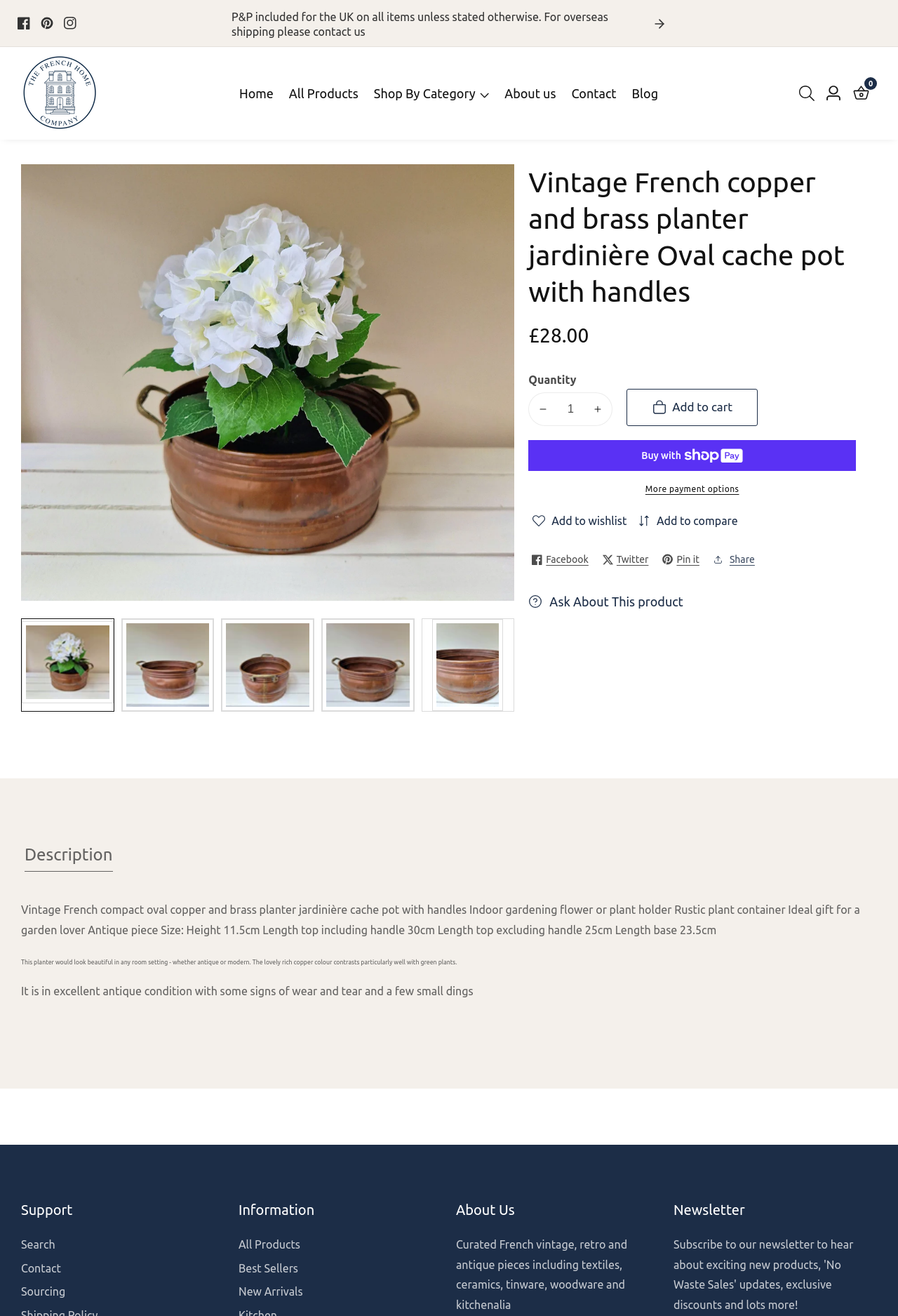Show the bounding box coordinates of the region that should be clicked to follow the instruction: "Click the 'Search our store' button."

[0.89, 0.061, 0.913, 0.081]